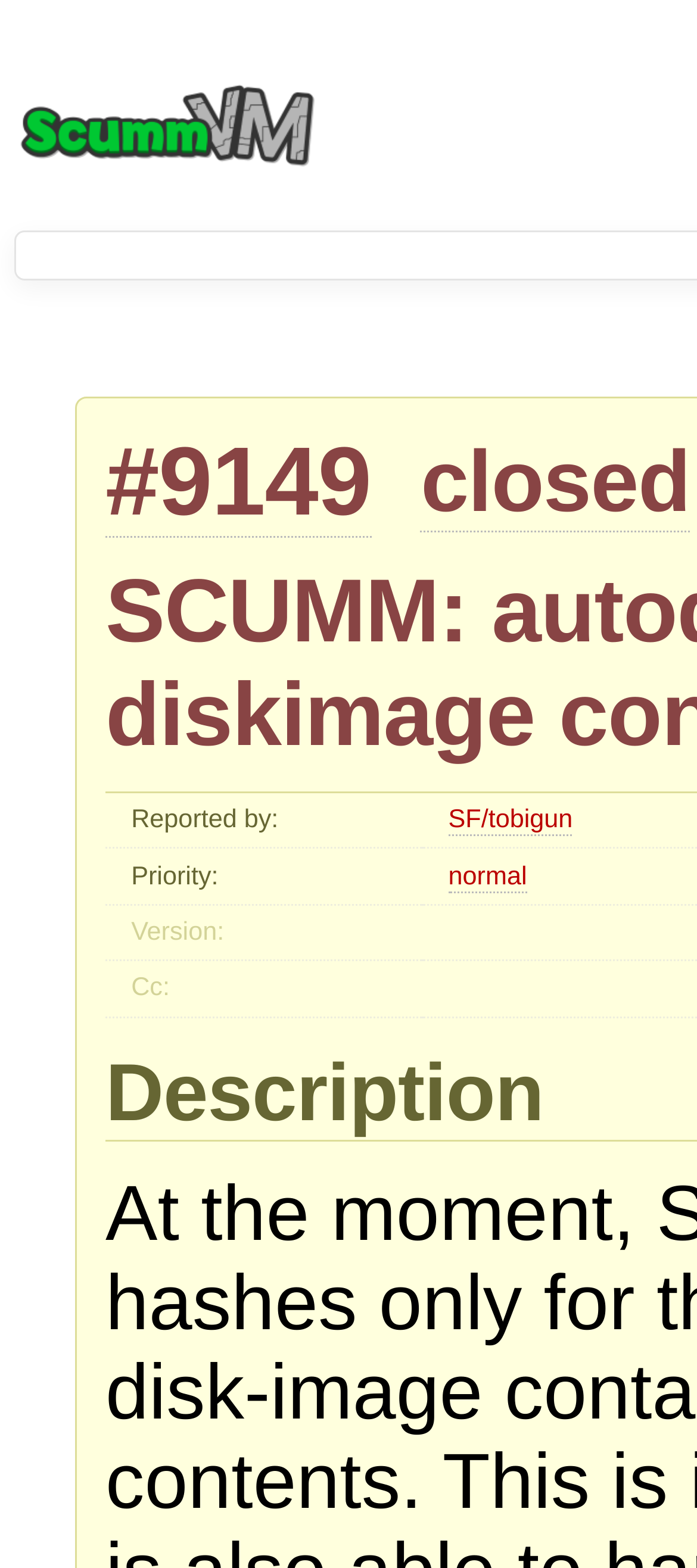Answer the question in one word or a short phrase:
Who reported this bug?

SF/tobigun